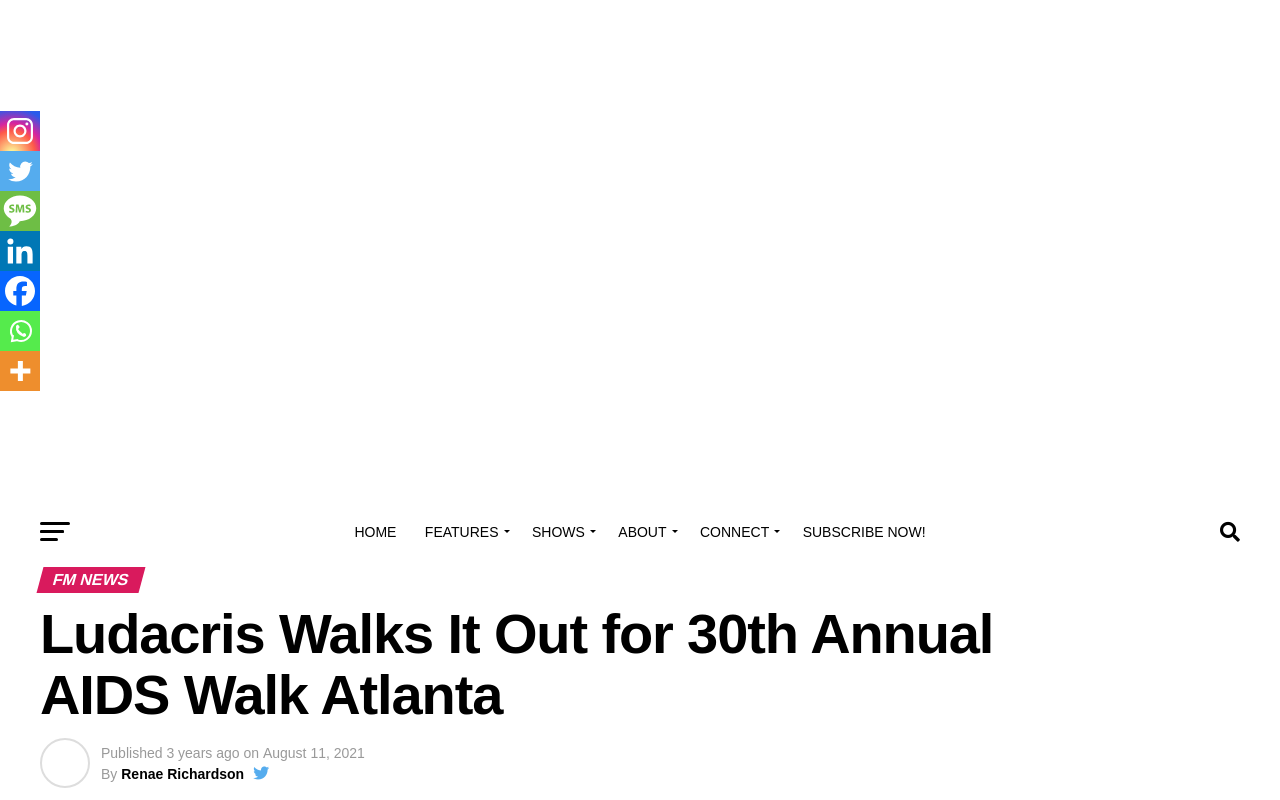Locate the bounding box of the UI element with the following description: "aria-label="Instagram" title="Instagram"".

[0.0, 0.139, 0.031, 0.189]